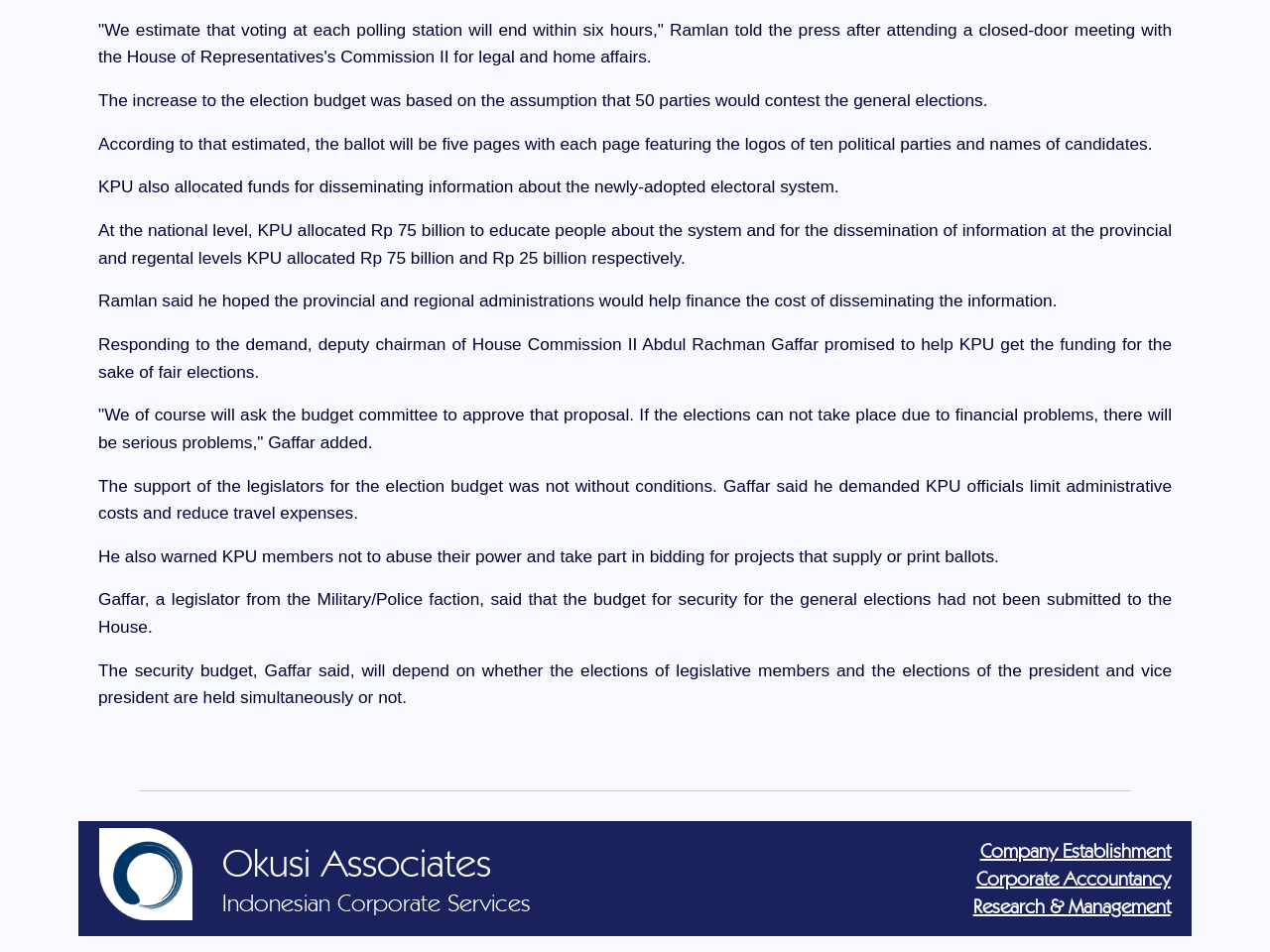For the following element description, predict the bounding box coordinates in the format (top-left x, top-left y, bottom-right x, bottom-right y). All values should be floating point numbers between 0 and 1. Description: Corporate Accountancy

[0.768, 0.914, 0.922, 0.935]